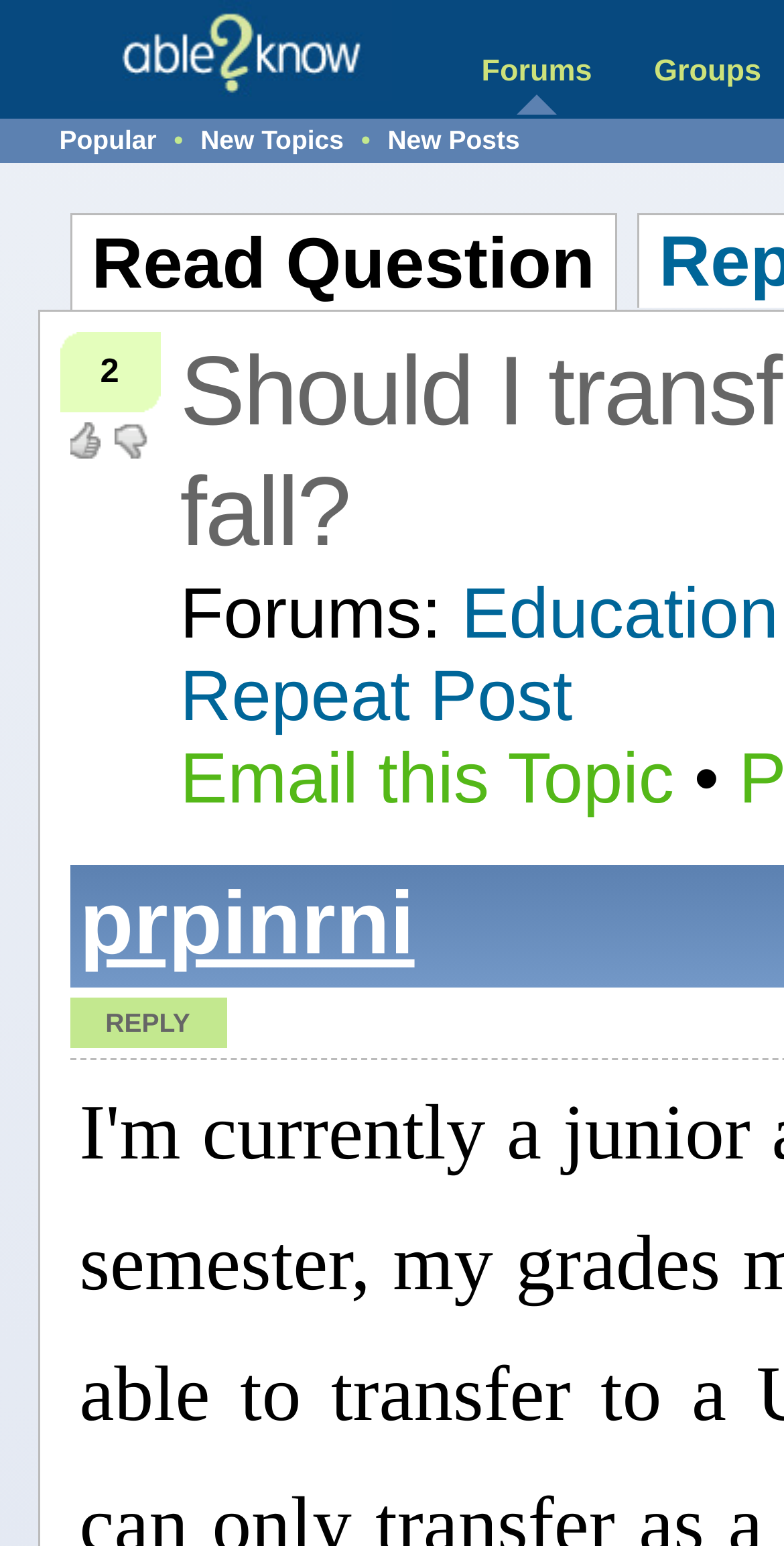Please mark the bounding box coordinates of the area that should be clicked to carry out the instruction: "Click on the 'Reply' button".

[0.088, 0.645, 0.288, 0.678]